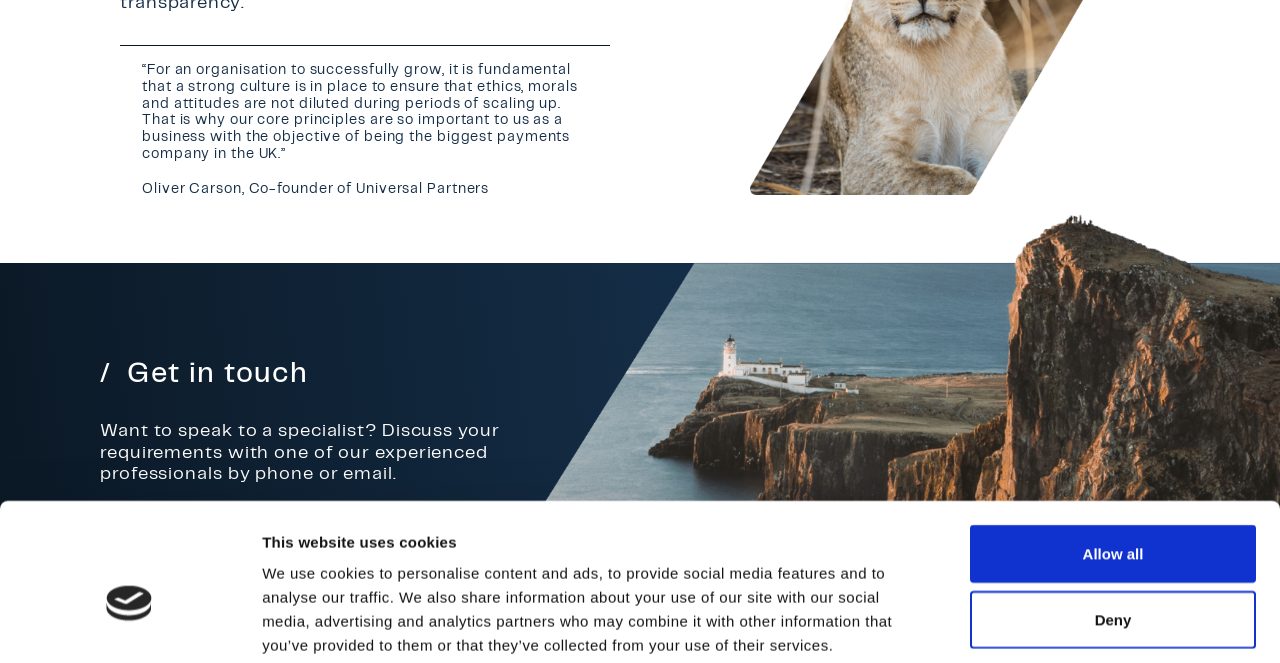Provide the bounding box coordinates of the HTML element described by the text: "Careers".

[0.109, 0.942, 0.155, 0.963]